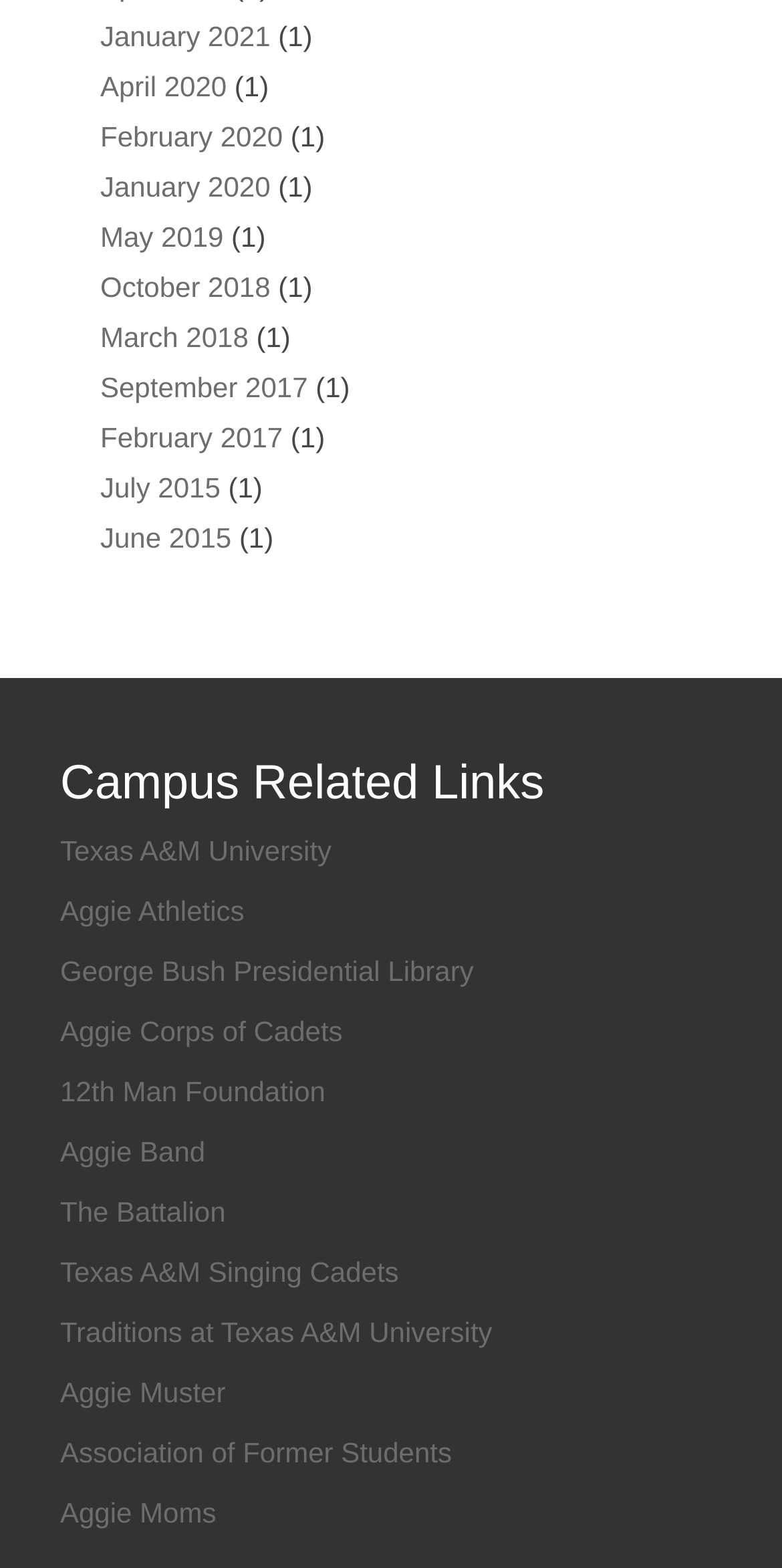Identify the bounding box coordinates of the element to click to follow this instruction: 'Explore Aggie Athletics'. Ensure the coordinates are four float values between 0 and 1, provided as [left, top, right, bottom].

[0.077, 0.571, 0.312, 0.591]